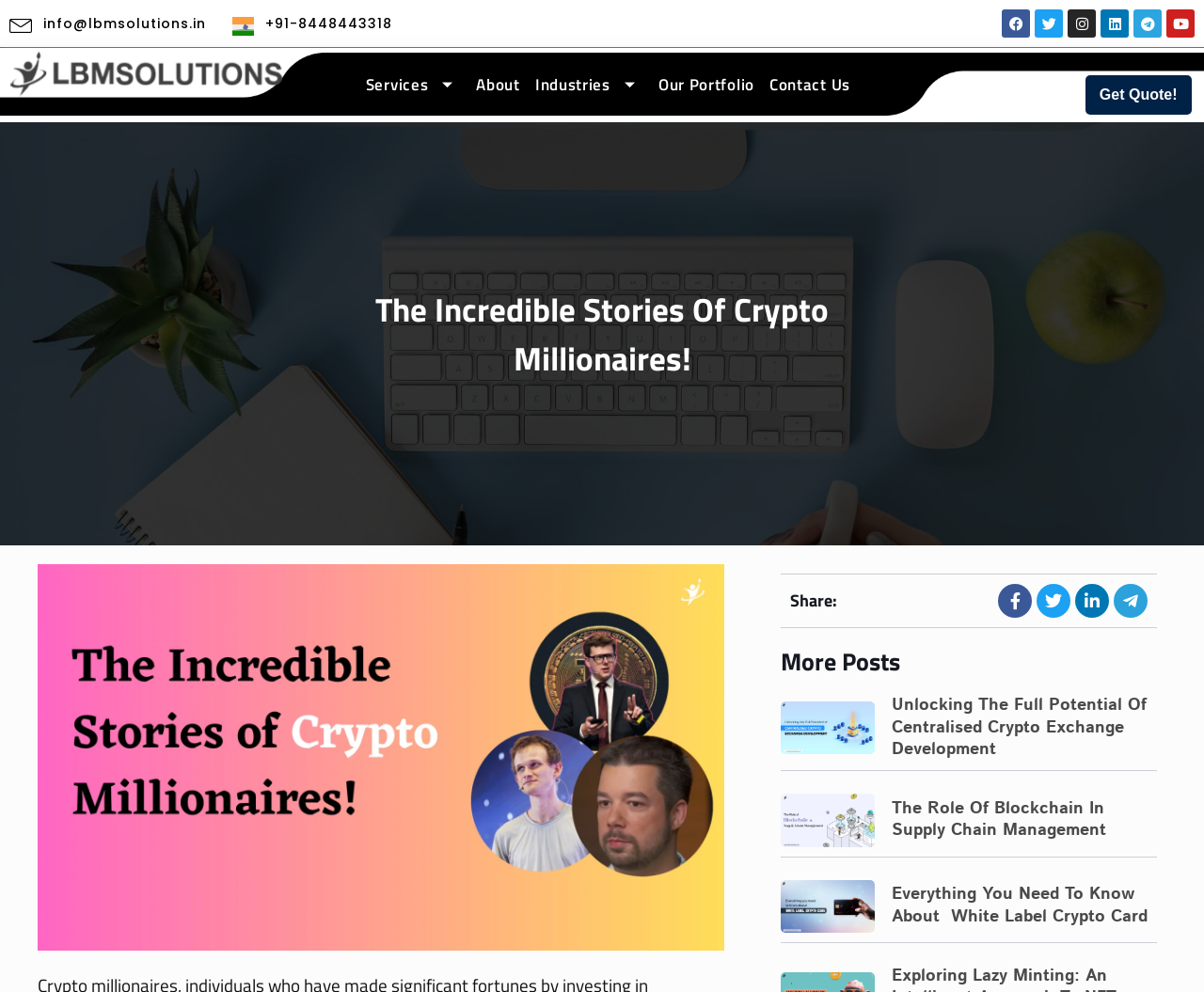Determine the bounding box coordinates of the region to click in order to accomplish the following instruction: "Contact LBM Solutions via email". Provide the coordinates as four float numbers between 0 and 1, specifically [left, top, right, bottom].

[0.008, 0.01, 0.171, 0.037]